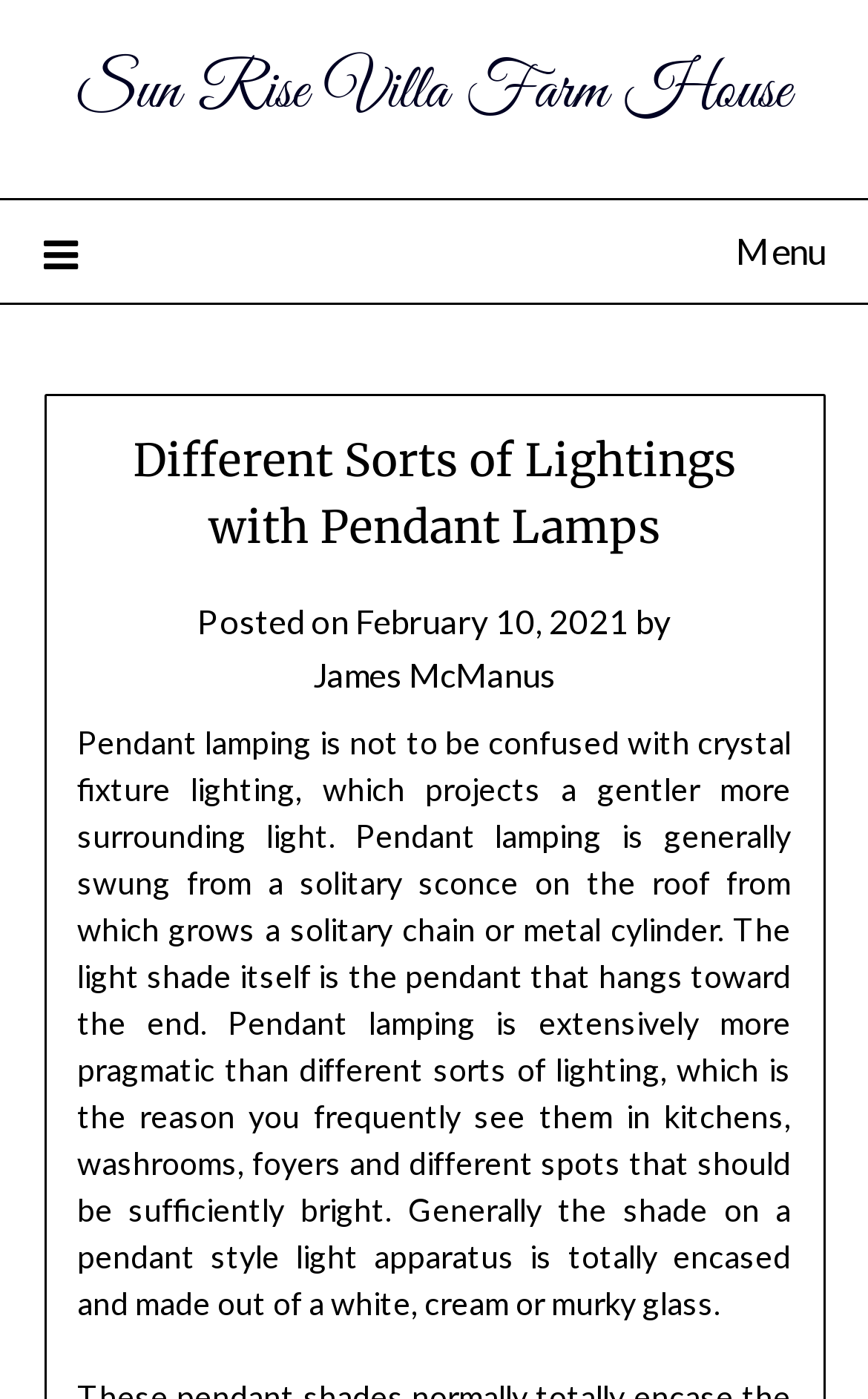Please find and generate the text of the main heading on the webpage.

Different Sorts of Lightings with Pendant Lamps